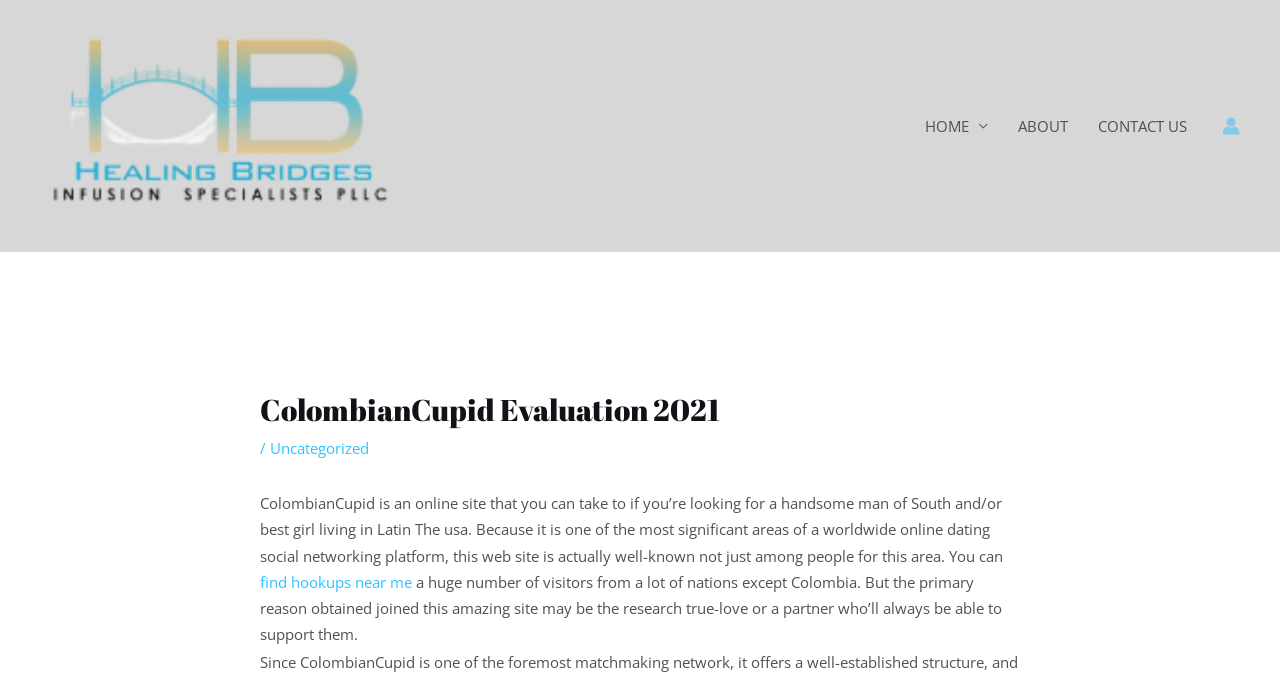Please determine the primary heading and provide its text.

ColombianCupid Evaluation 2021